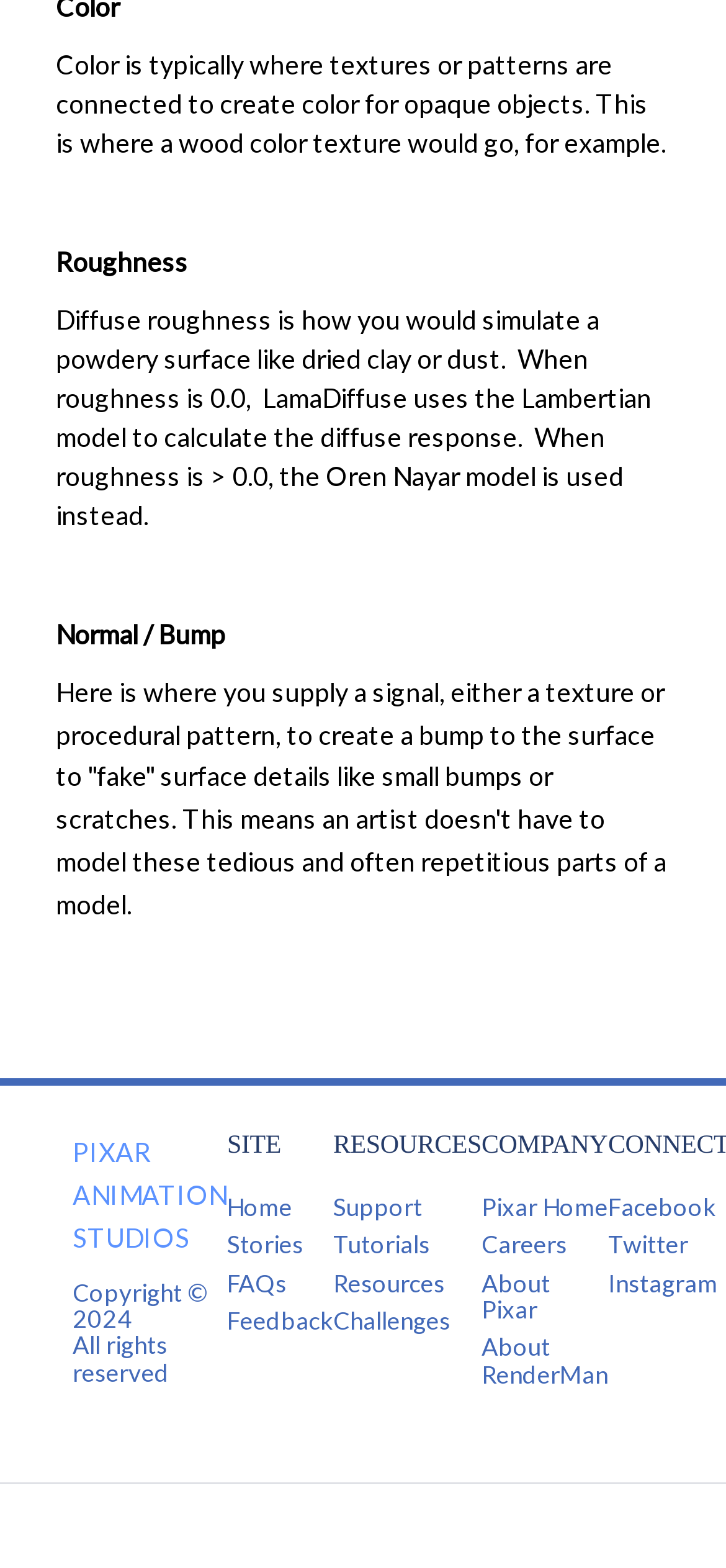Locate the bounding box for the described UI element: "Pixar Home". Ensure the coordinates are four float numbers between 0 and 1, formatted as [left, top, right, bottom].

[0.663, 0.77, 0.838, 0.789]